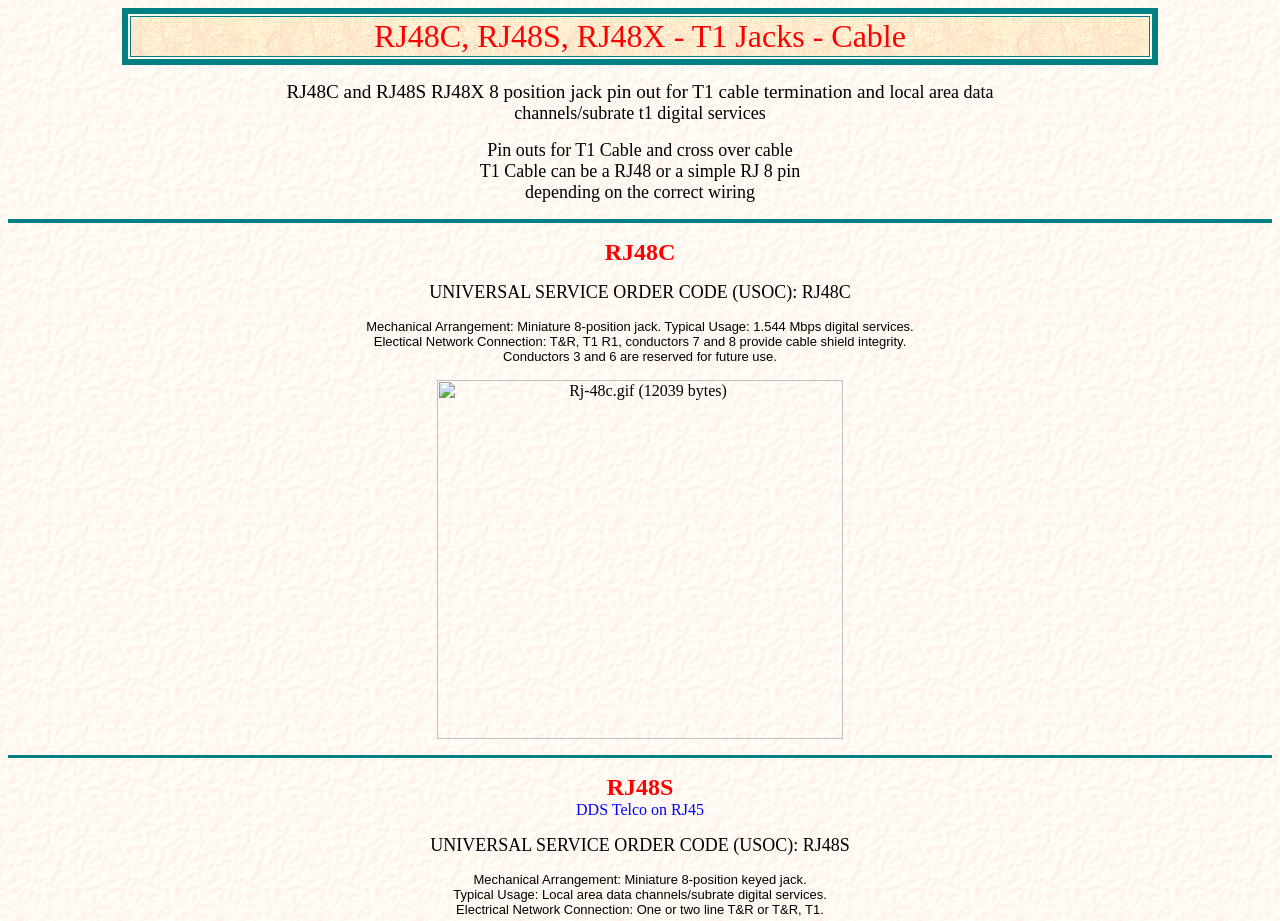Observe the image and answer the following question in detail: What is the typical usage of RJ48C?

I found the answer by looking at the text description of RJ48C, which mentions 'Typical Usage: 1.544 Mbps digital services.' under the 'Mechanical Arrangement' section.